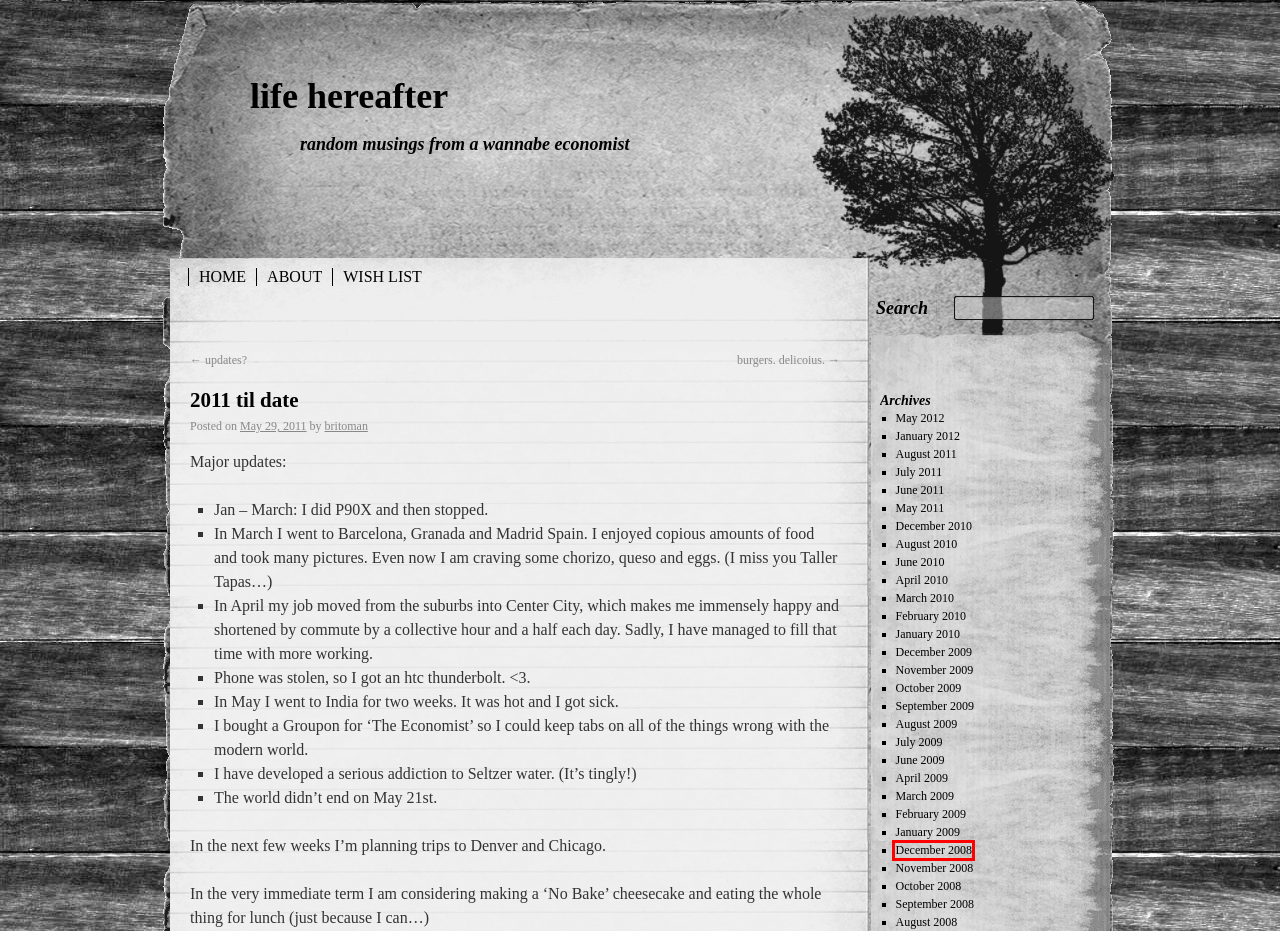You have a screenshot of a webpage with a red rectangle bounding box around a UI element. Choose the best description that matches the new page after clicking the element within the bounding box. The candidate descriptions are:
A. updates? | life hereafter
B. August | 2010 | life hereafter
C. July | 2011 | life hereafter
D. November | 2009 | life hereafter
E. December | 2008 | life hereafter
F. August | 2009 | life hereafter
G. September | 2008 | life hereafter
H. June | 2011 | life hereafter

E